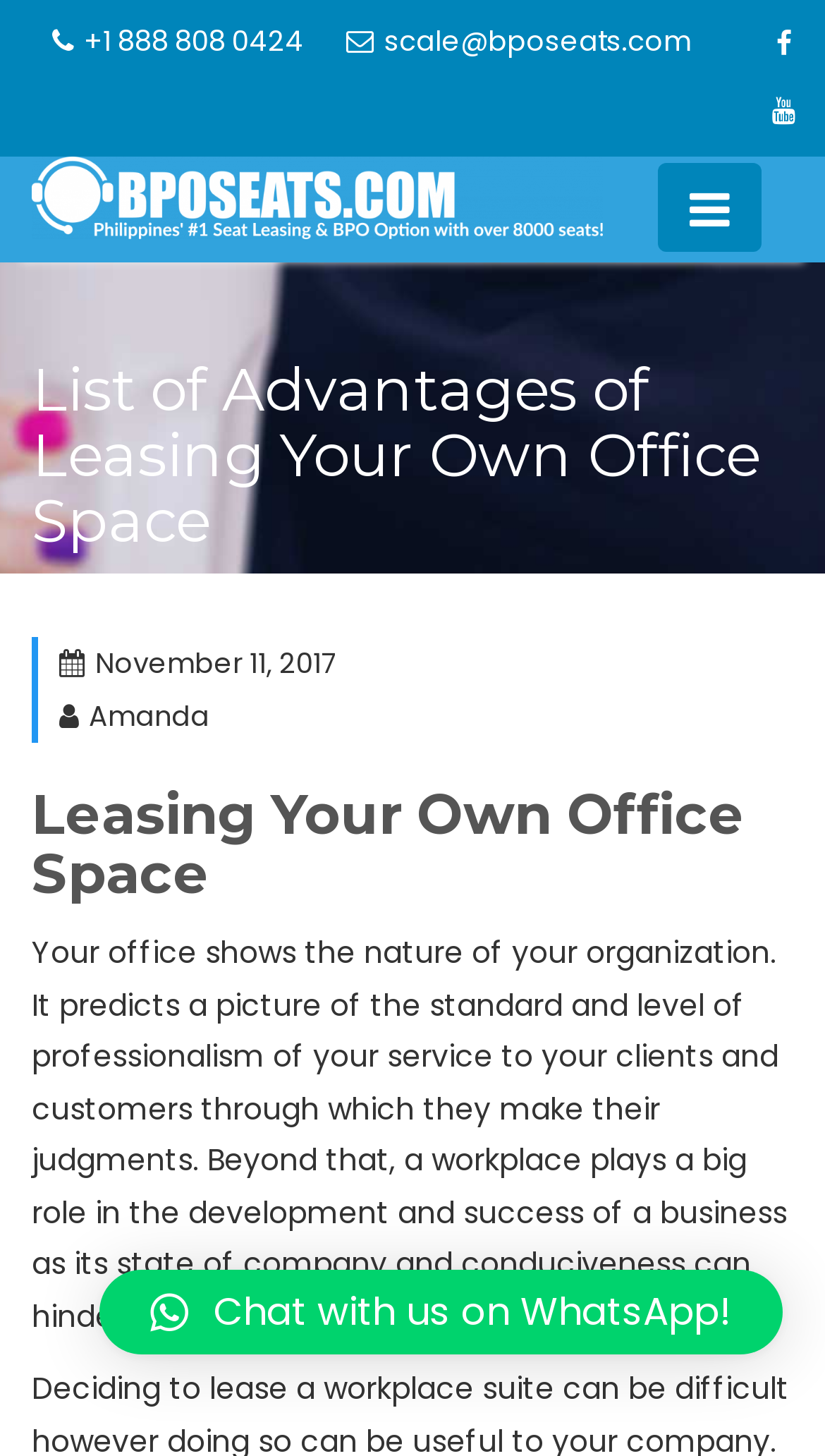Write an elaborate caption that captures the essence of the webpage.

The webpage appears to be an article discussing the advantages of leasing one's own office space. At the top left, there is a phone number and an email address, both of which are clickable links. To the right of these links, there is a social media icon and a share icon. Below these elements, there is a button with a plus sign icon.

The main content of the webpage is headed by a title, "List of Advantages of Leasing Your Own Office Space", which is followed by a subheading, "Leasing Your Own Office Space". The article begins by stating that an office space reflects the nature of an organization and its level of professionalism, and that it plays a crucial role in the development and success of a business.

At the top right, there is a logo of "BPOSeats.com" with a clickable link. Below the main content, there is a link to chat with the website on WhatsApp. There are a total of 7 clickable links on the webpage, including the phone number, email address, social media icon, share icon, logo, and two links within the article. There is one button with a plus sign icon and one image of the logo.